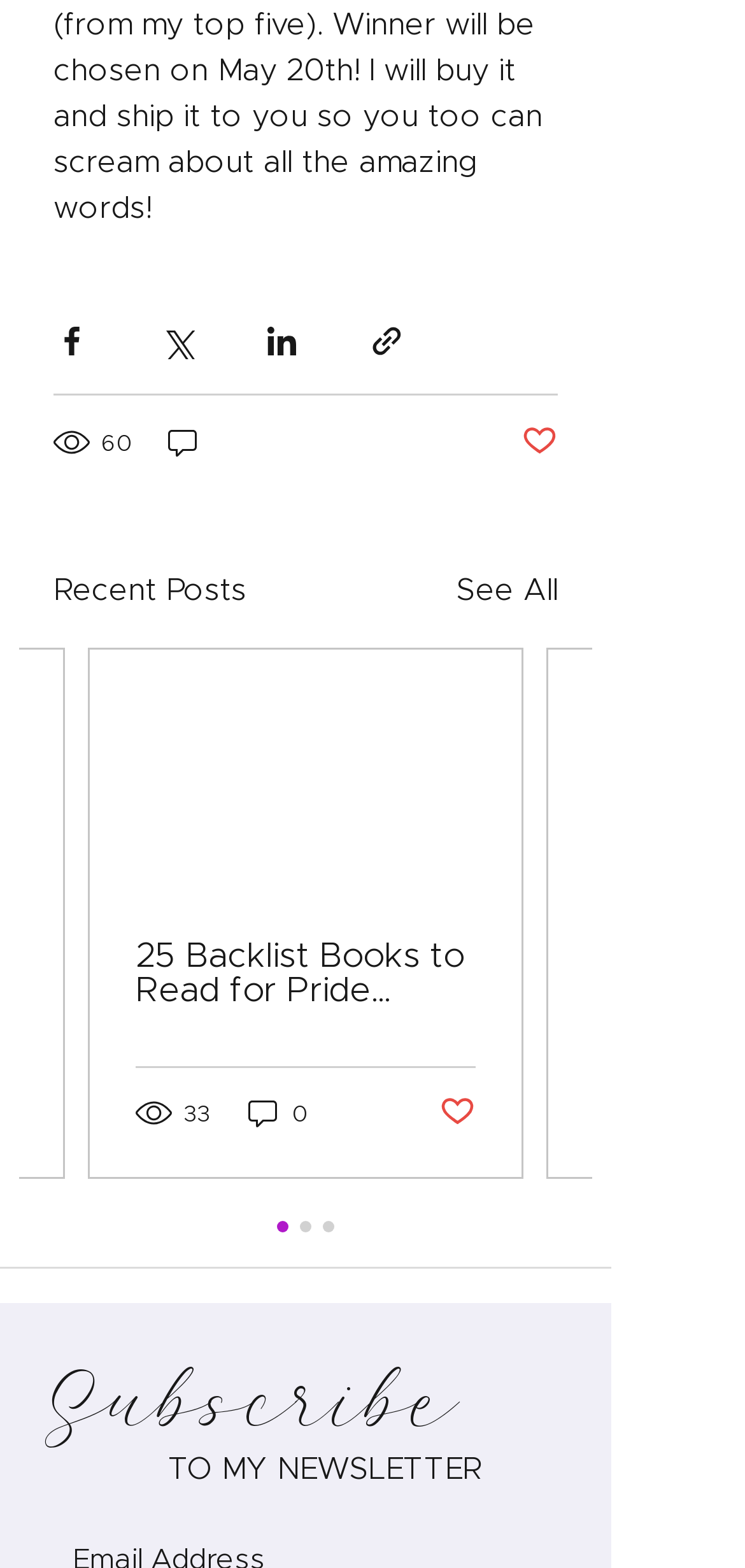Identify the bounding box coordinates of the clickable region to carry out the given instruction: "Read the article".

[0.121, 0.415, 0.7, 0.57]